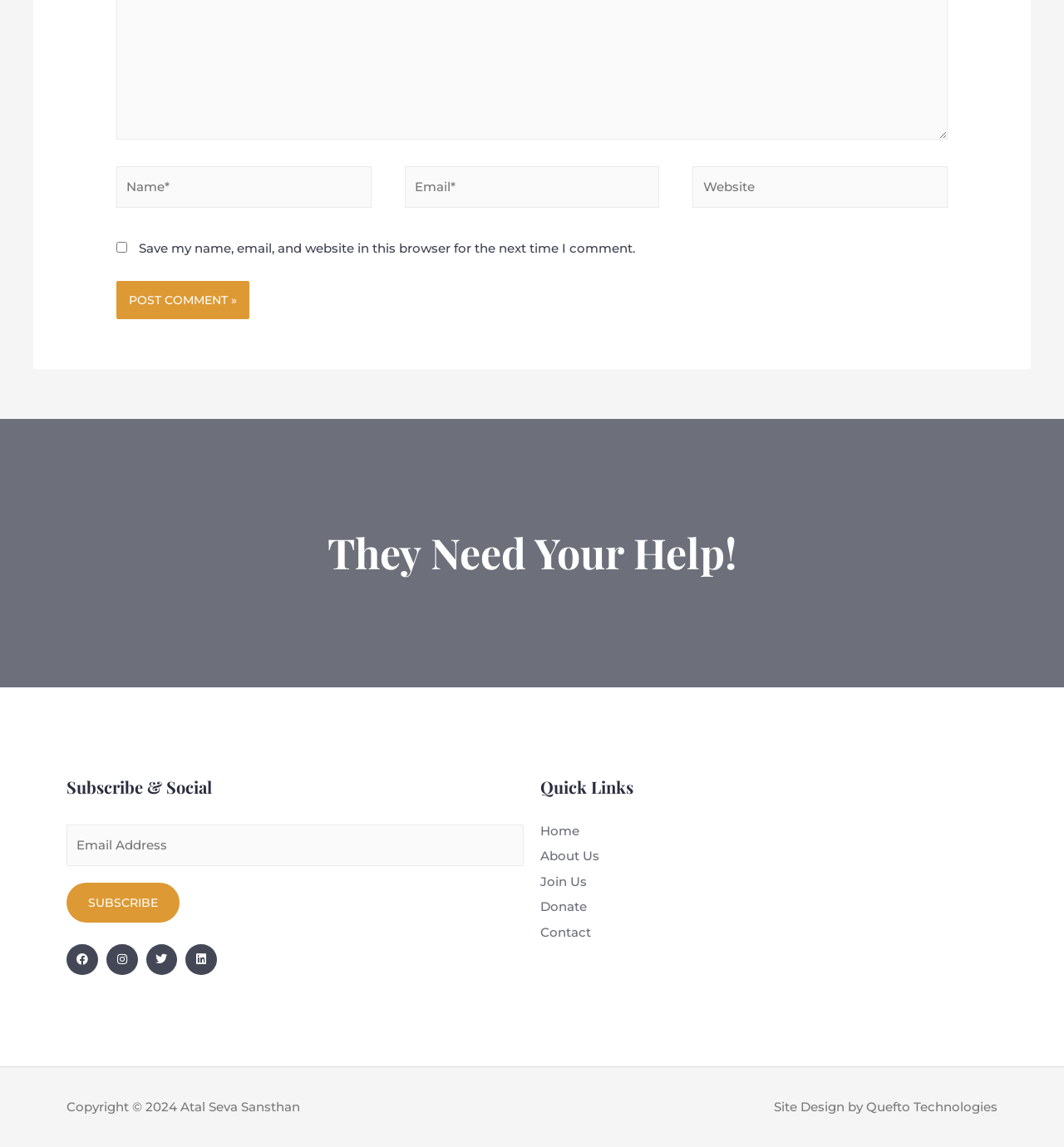Locate and provide the bounding box coordinates for the HTML element that matches this description: "Site Design by Quefto Technologies".

[0.727, 0.958, 0.938, 0.972]